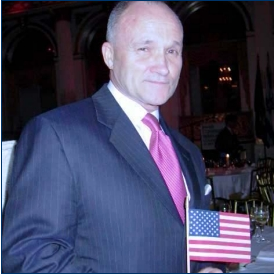What is the atmosphere suggested by the background?
Kindly offer a detailed explanation using the data available in the image.

The background of the image suggests a festive atmosphere, with hints of luxurious décor, including elegantly set tables, which hints at a formal event or celebration.